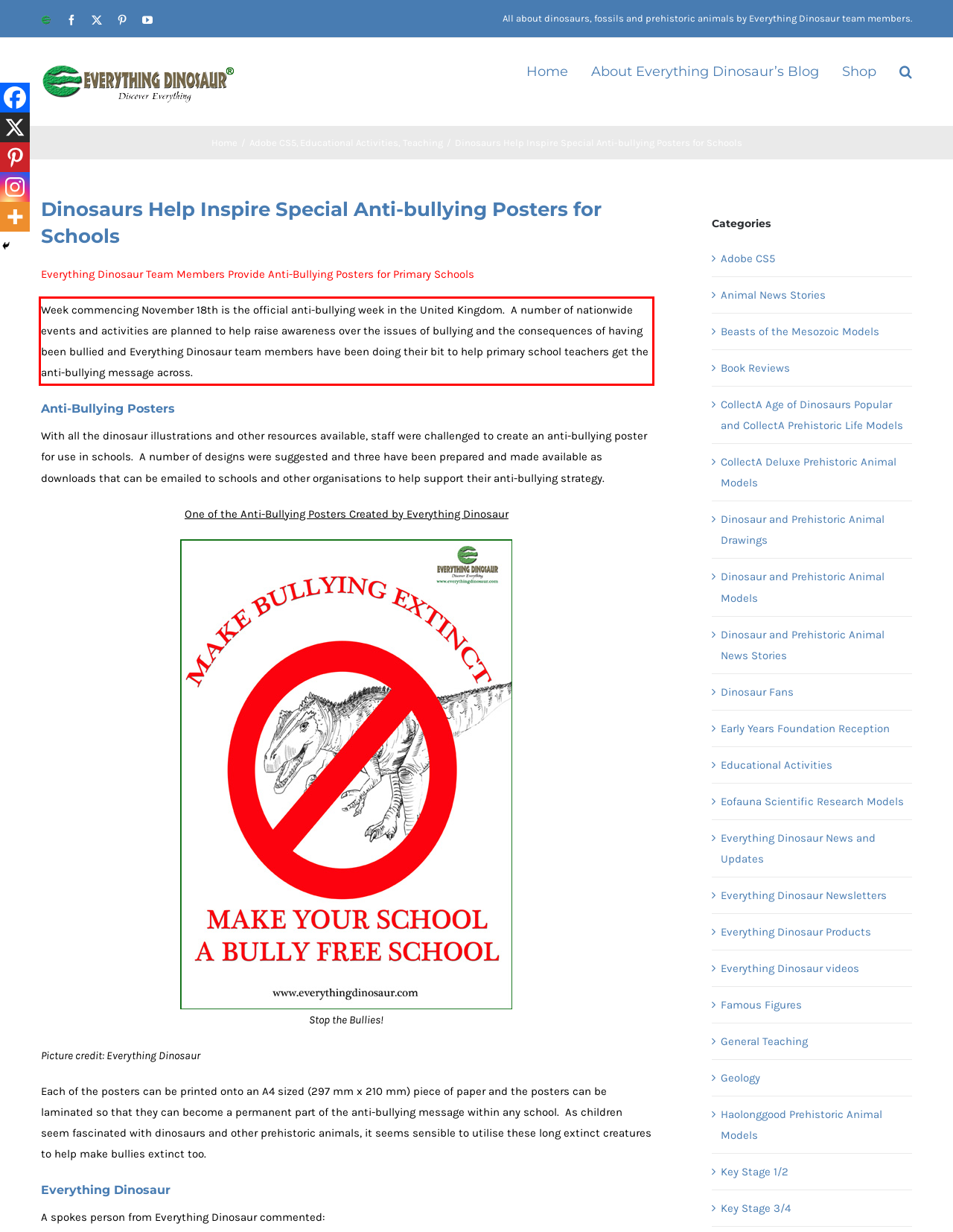You are provided with a webpage screenshot that includes a red rectangle bounding box. Extract the text content from within the bounding box using OCR.

Week commencing November 18th is the official anti-bullying week in the United Kingdom. A number of nationwide events and activities are planned to help raise awareness over the issues of bullying and the consequences of having been bullied and Everything Dinosaur team members have been doing their bit to help primary school teachers get the anti-bullying message across.